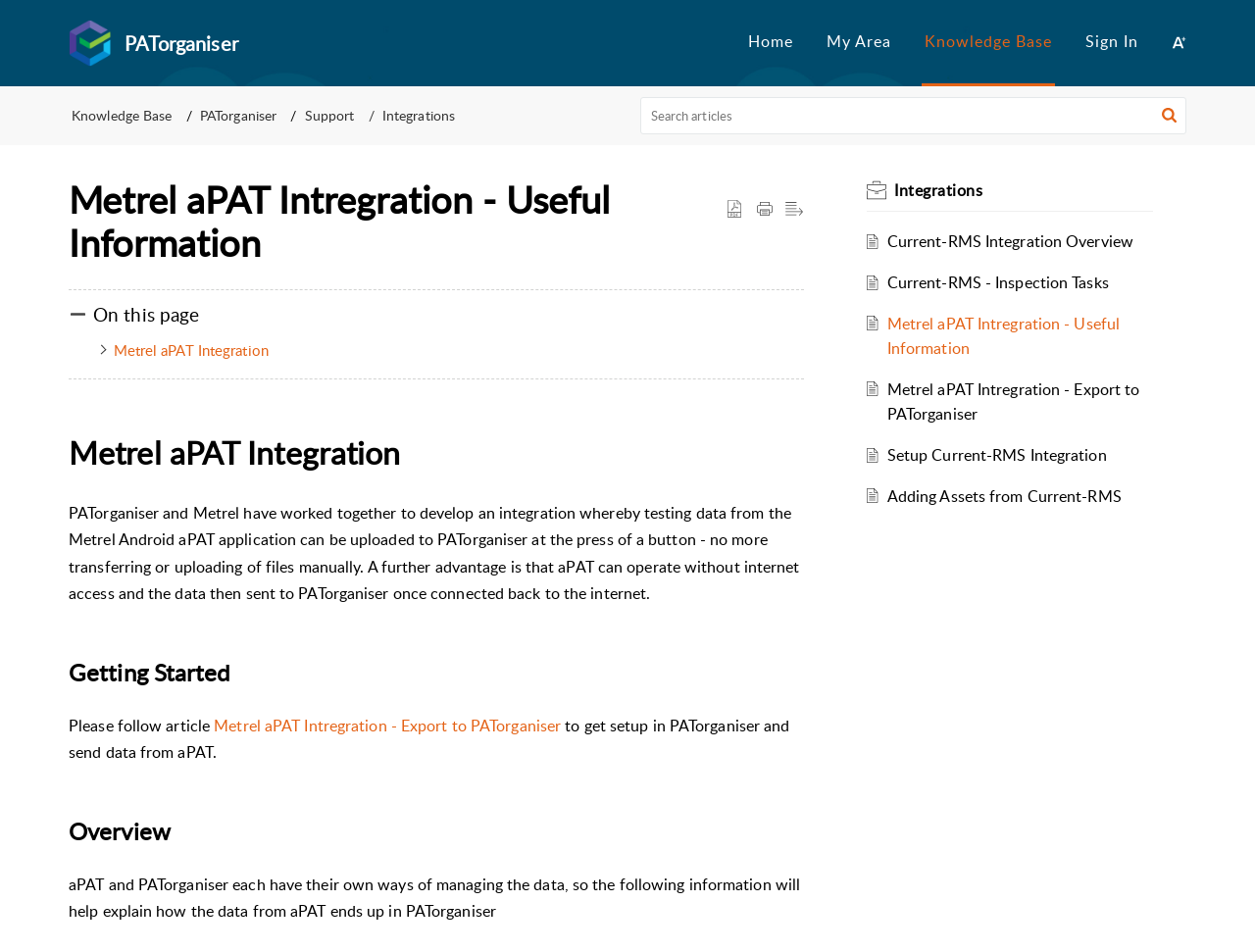What is the purpose of the integration between PATorganiser and Metrel aPAT?
Provide a detailed and extensive answer to the question.

The integration between PATorganiser and Metrel aPAT allows testing data from the Metrel Android aPAT application to be uploaded to PATorganiser at the press of a button, eliminating the need for manual file transfer or upload.